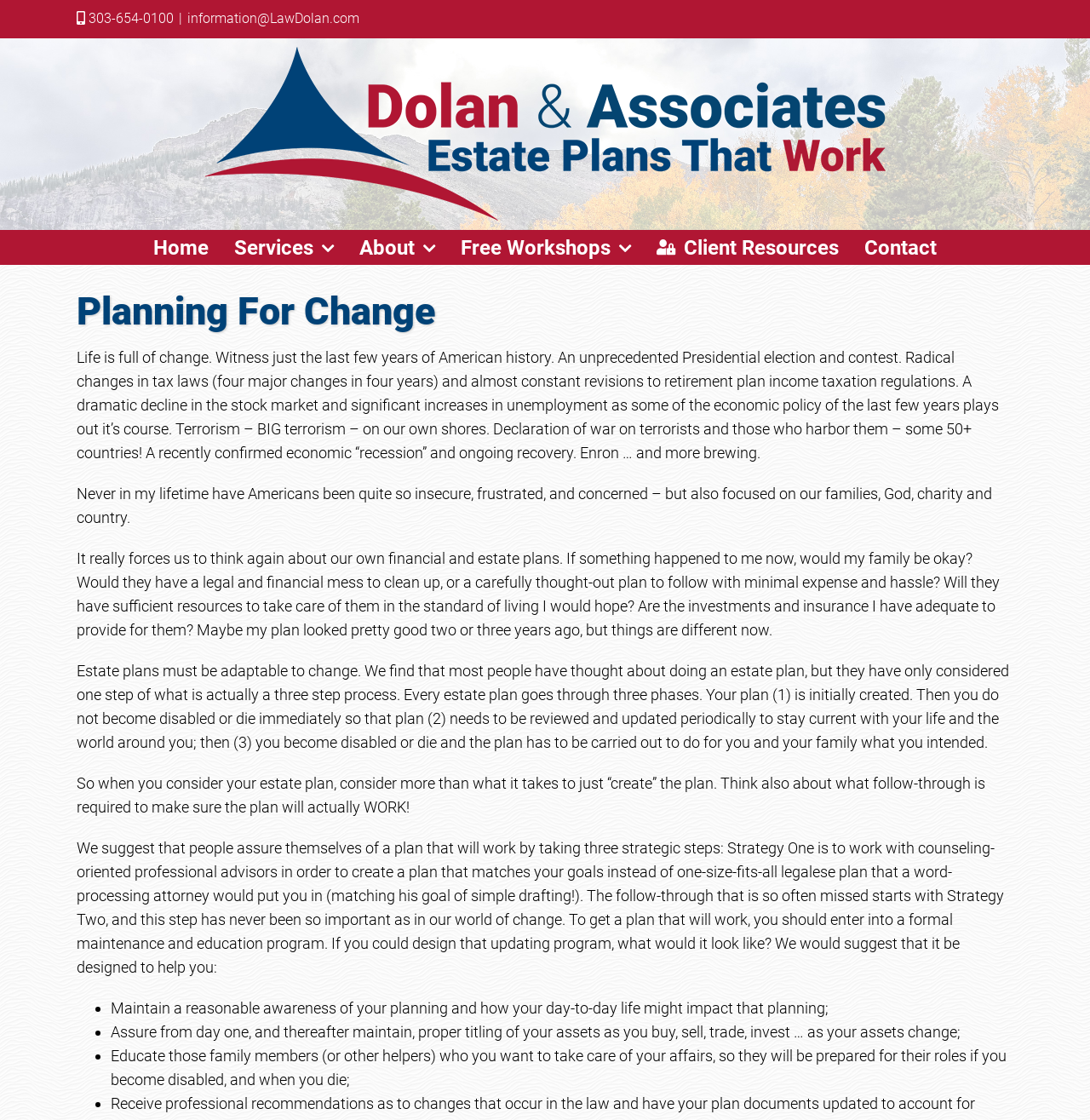Please locate and retrieve the main header text of the webpage.

Planning For Change